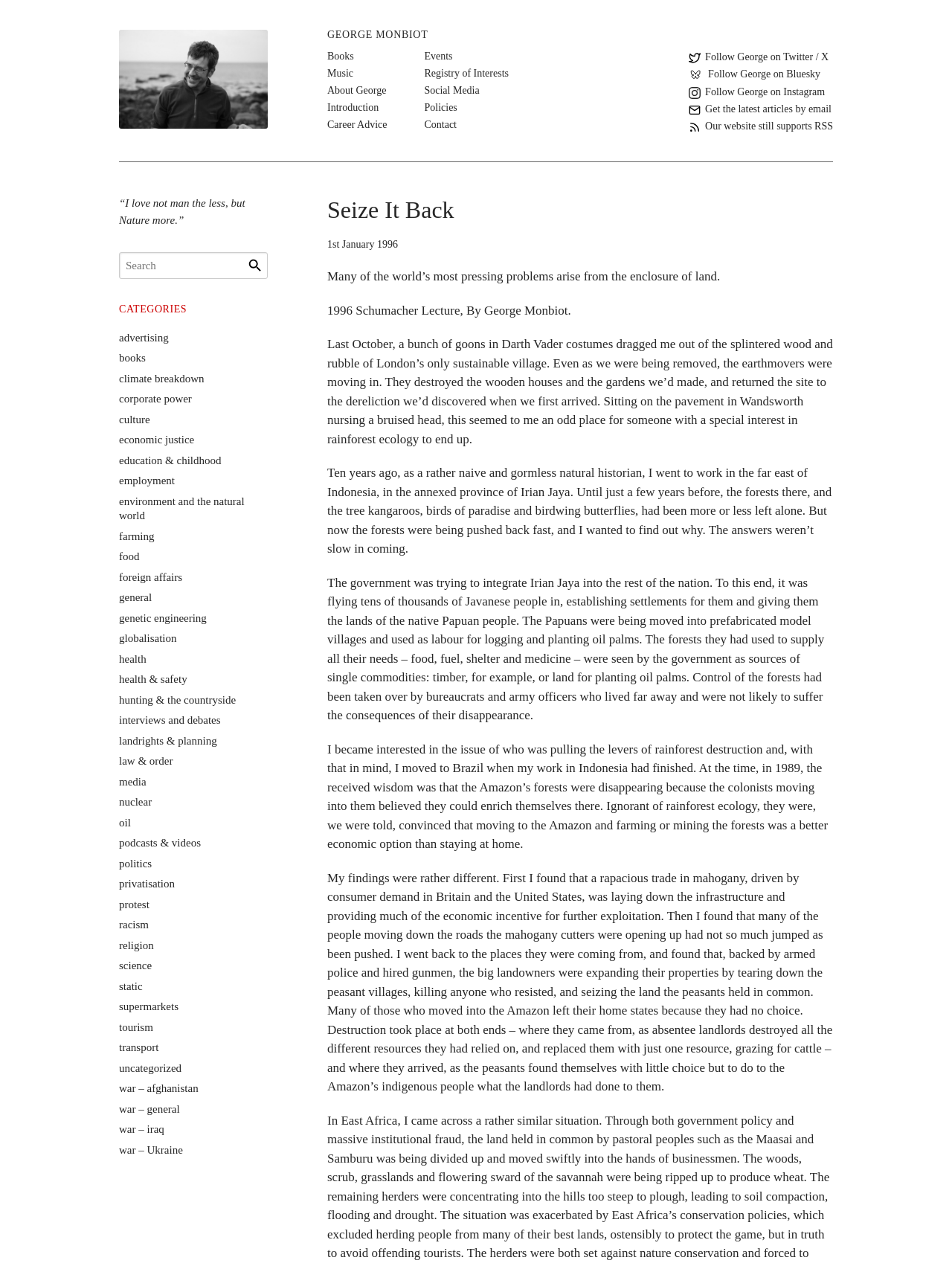Provide a brief response in the form of a single word or phrase:
What is the author's name?

George Monbiot